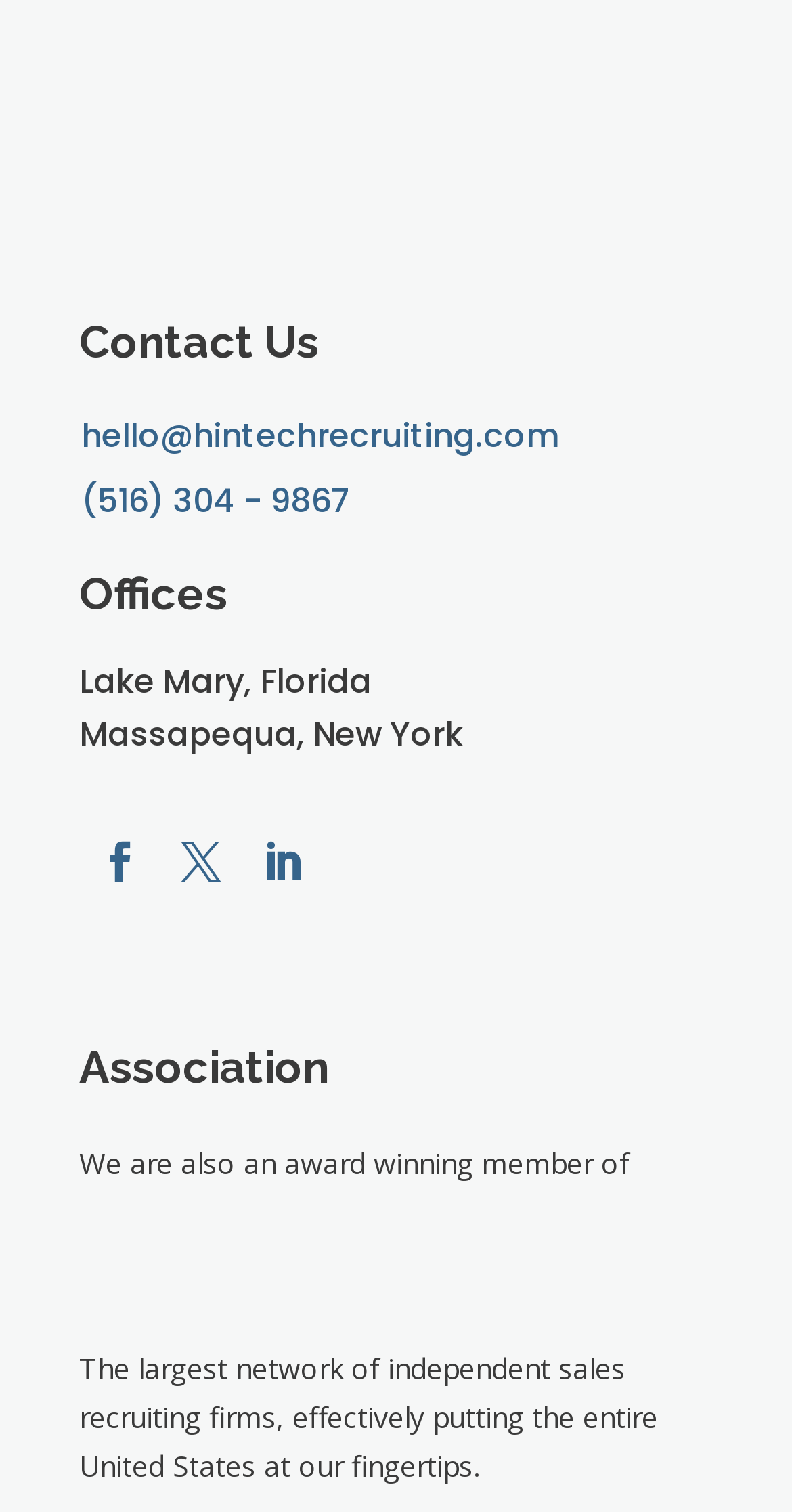Extract the bounding box of the UI element described as: "(516) 304 - 9867".

[0.103, 0.316, 0.444, 0.347]